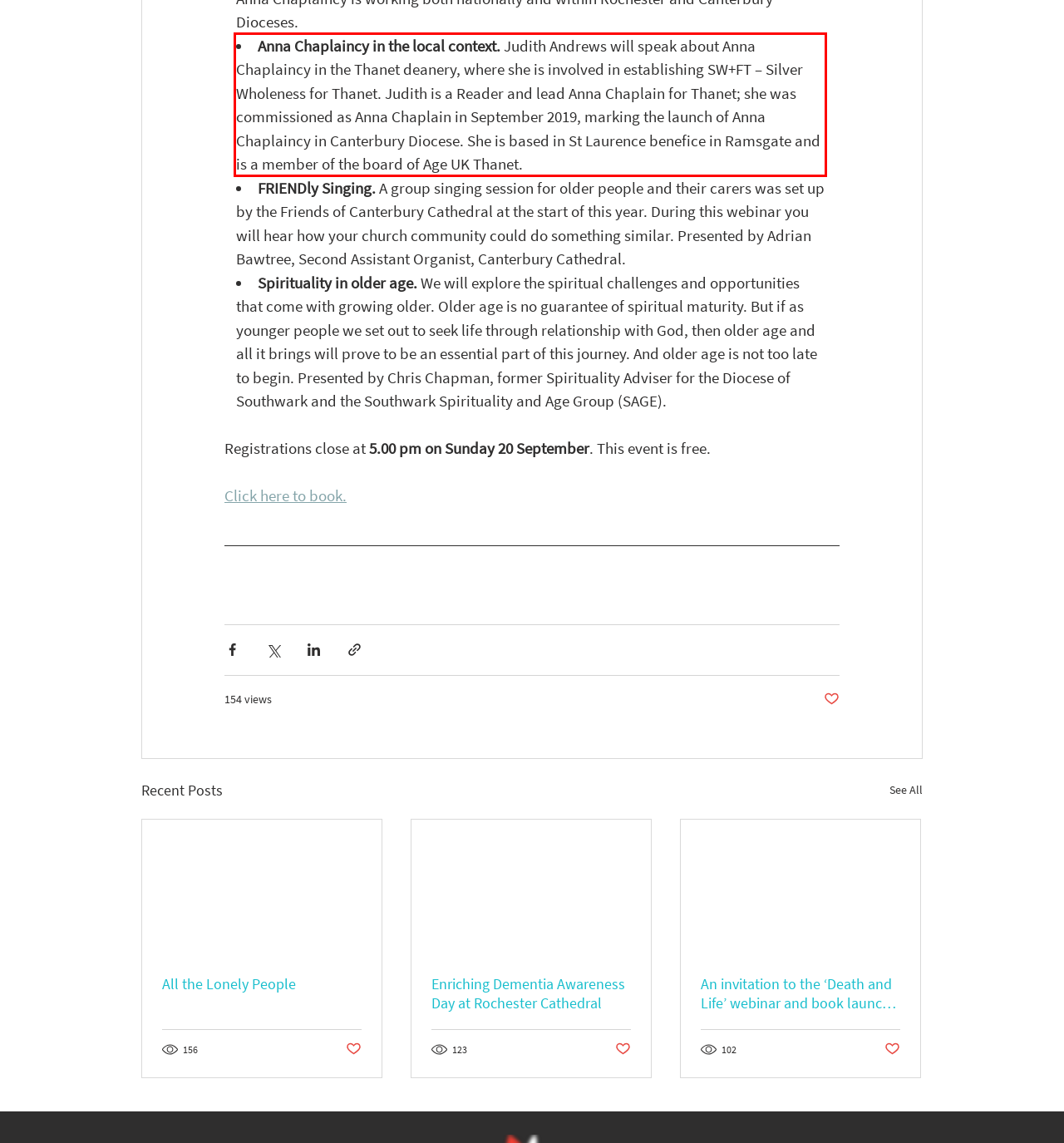Look at the screenshot of the webpage, locate the red rectangle bounding box, and generate the text content that it contains.

Anna Chaplaincy in the local context. Judith Andrews will speak about Anna Chaplaincy in the Thanet deanery, where she is involved in establishing SW+FT – Silver Wholeness for Thanet. Judith is a Reader and lead Anna Chaplain for Thanet; she was commissioned as Anna Chaplain in September 2019, marking the launch of Anna Chaplaincy in Canterbury Diocese. She is based in St Laurence benefice in Ramsgate and is a member of the board of Age UK Thanet.